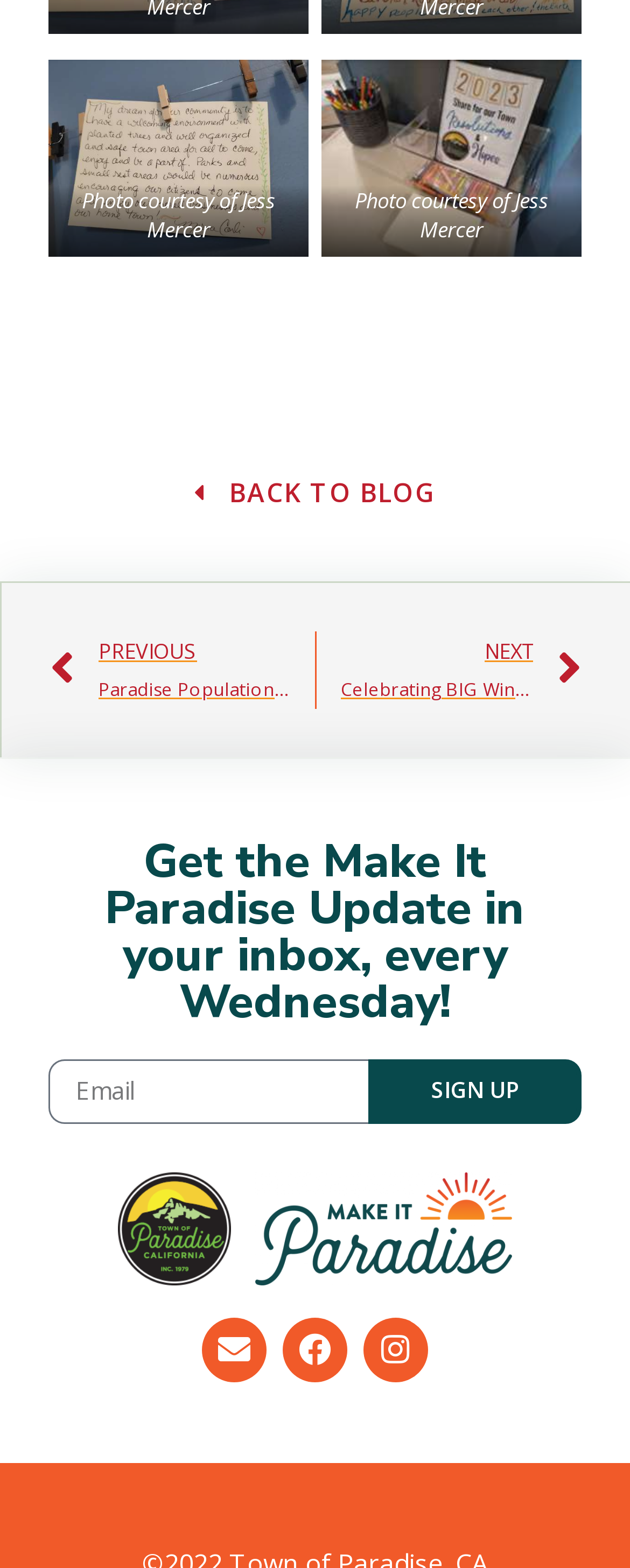Using the given element description, provide the bounding box coordinates (top-left x, top-left y, bottom-right x, bottom-right y) for the corresponding UI element in the screenshot: Instagram

[0.577, 0.84, 0.679, 0.881]